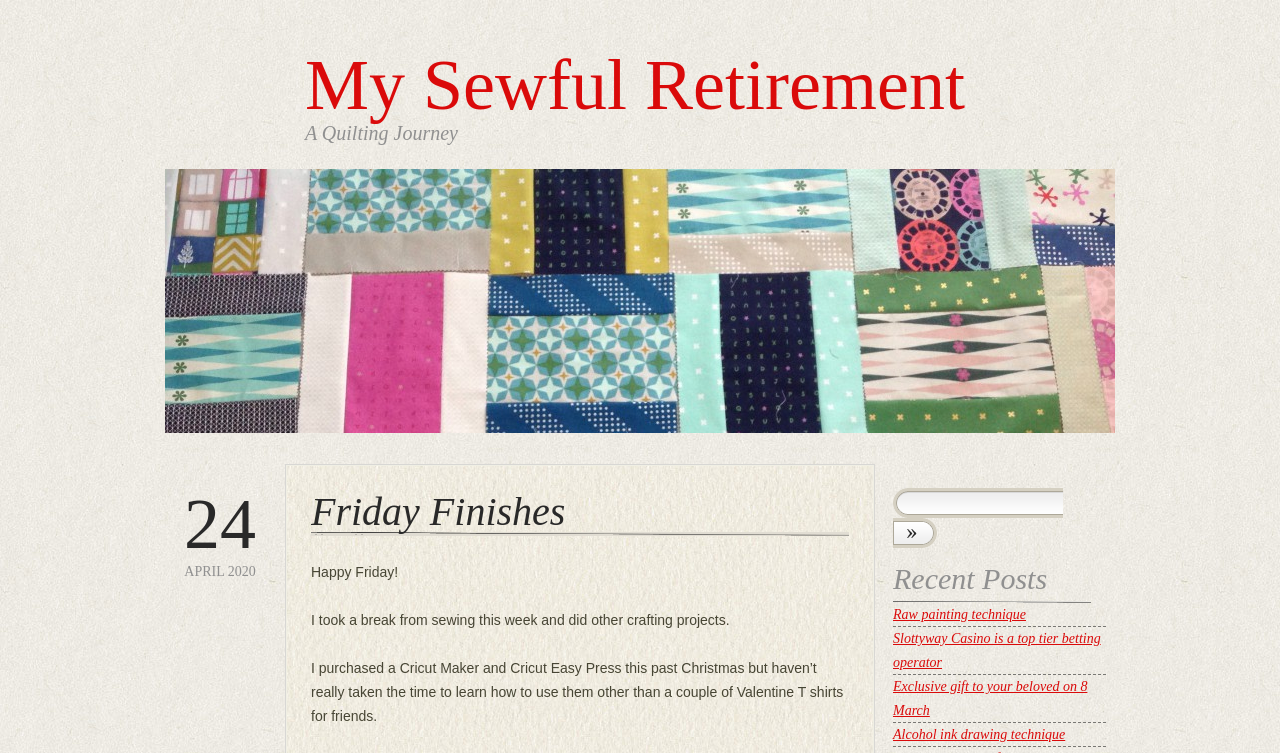Locate the bounding box coordinates of the element you need to click to accomplish the task described by this instruction: "Click on the 'Search' button".

[0.698, 0.688, 0.732, 0.728]